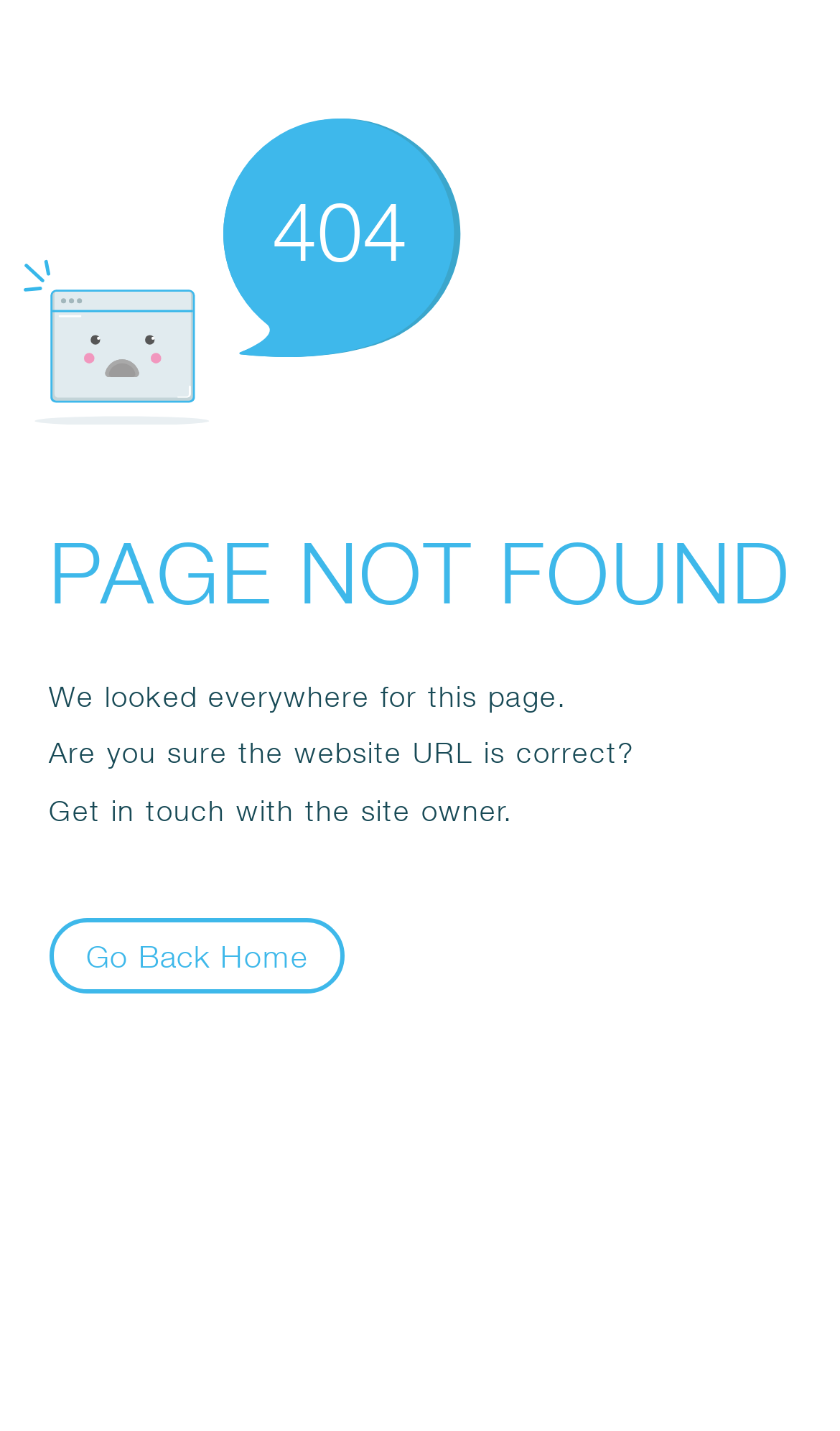Reply to the question with a brief word or phrase: What is the suggestion to the user?

Get in touch with the site owner